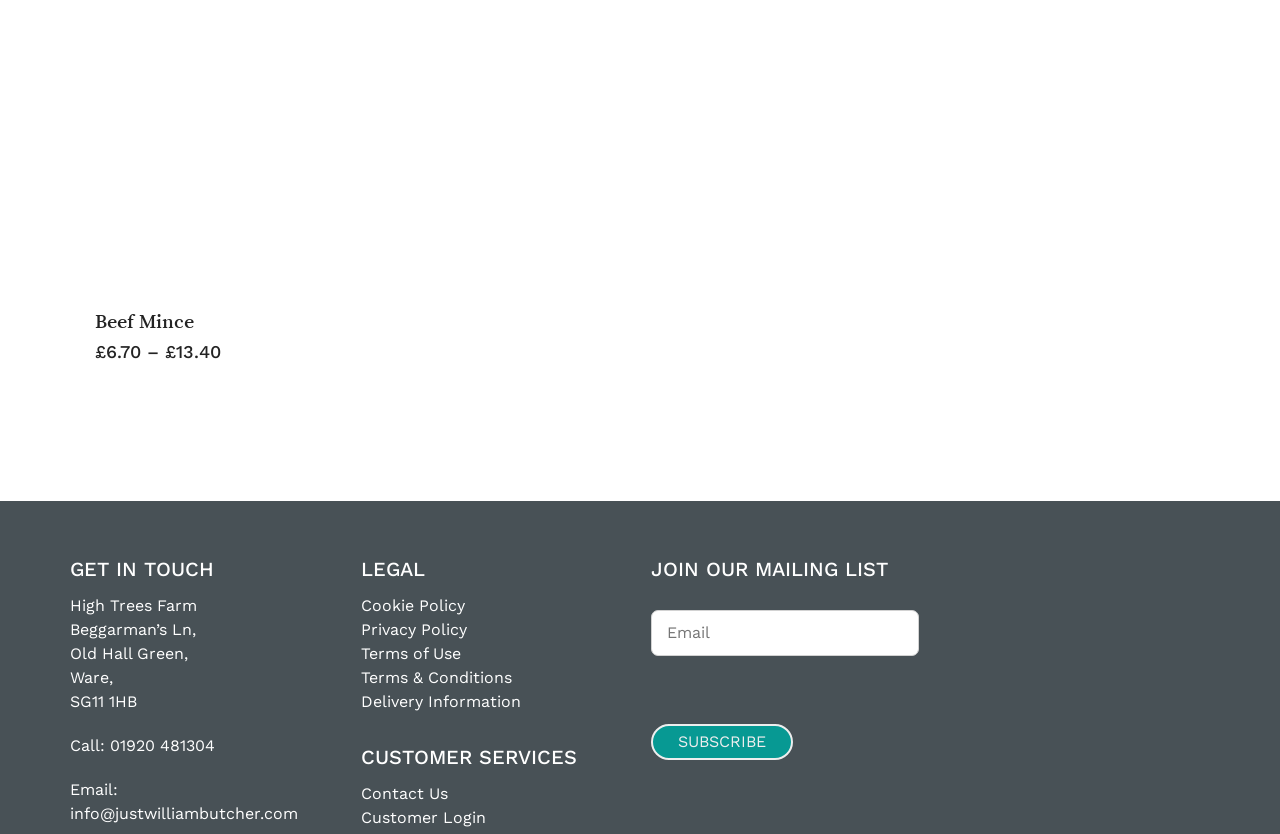What is the address of High Trees Farm?
Please provide a comprehensive and detailed answer to the question.

The address of High Trees Farm can be found by looking at the StaticText elements with IDs 434, 436, 437, 438, 439, and 440, which display the individual components of the address. These components can be combined to form the full address.